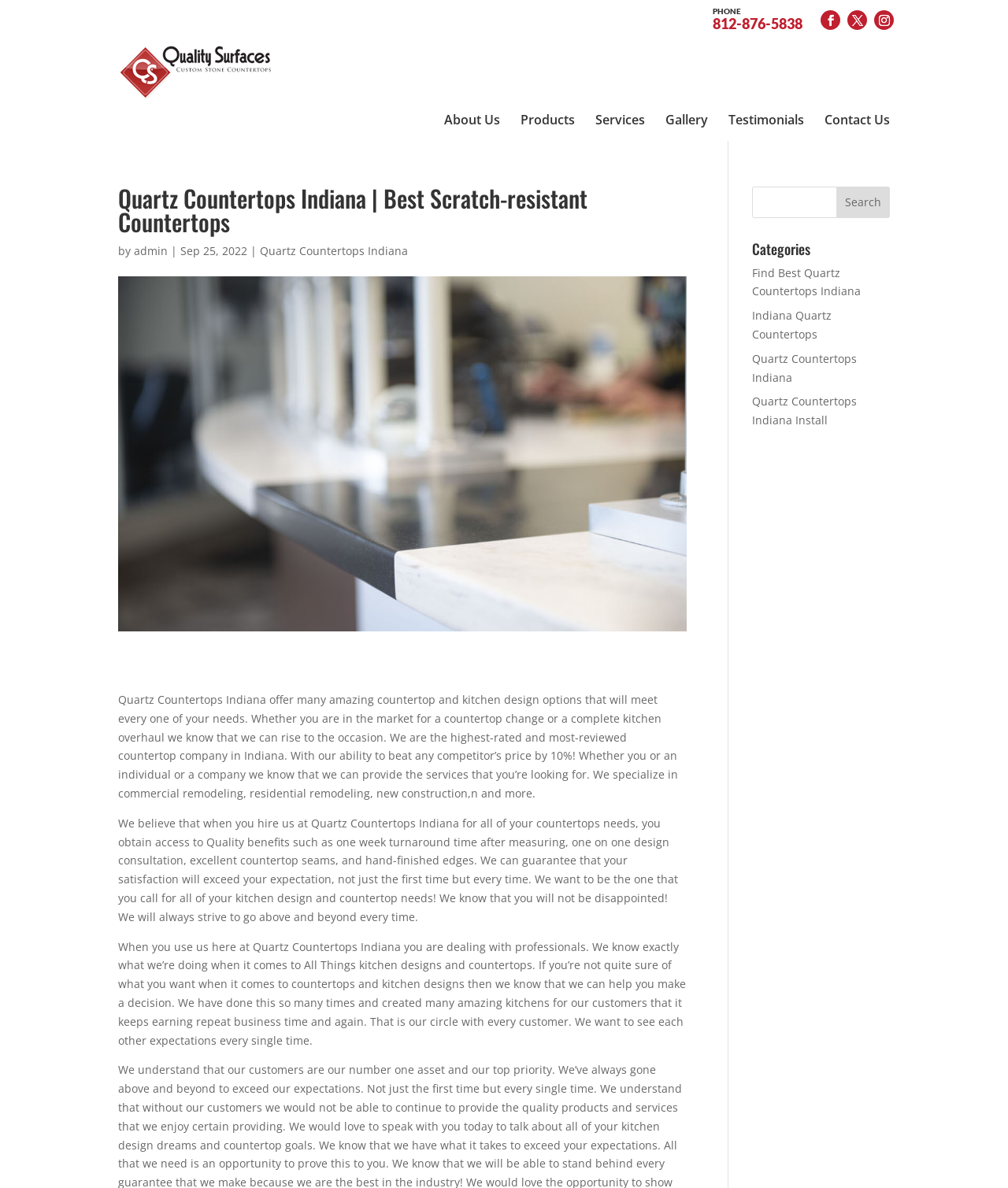Please provide a comprehensive answer to the question below using the information from the image: How many days is the turnaround time after measuring for Quartz Countertops Indiana?

I found the turnaround time by reading the StaticText element which describes the benefits of hiring Quartz Countertops Indiana, including a one week turnaround time after measuring.